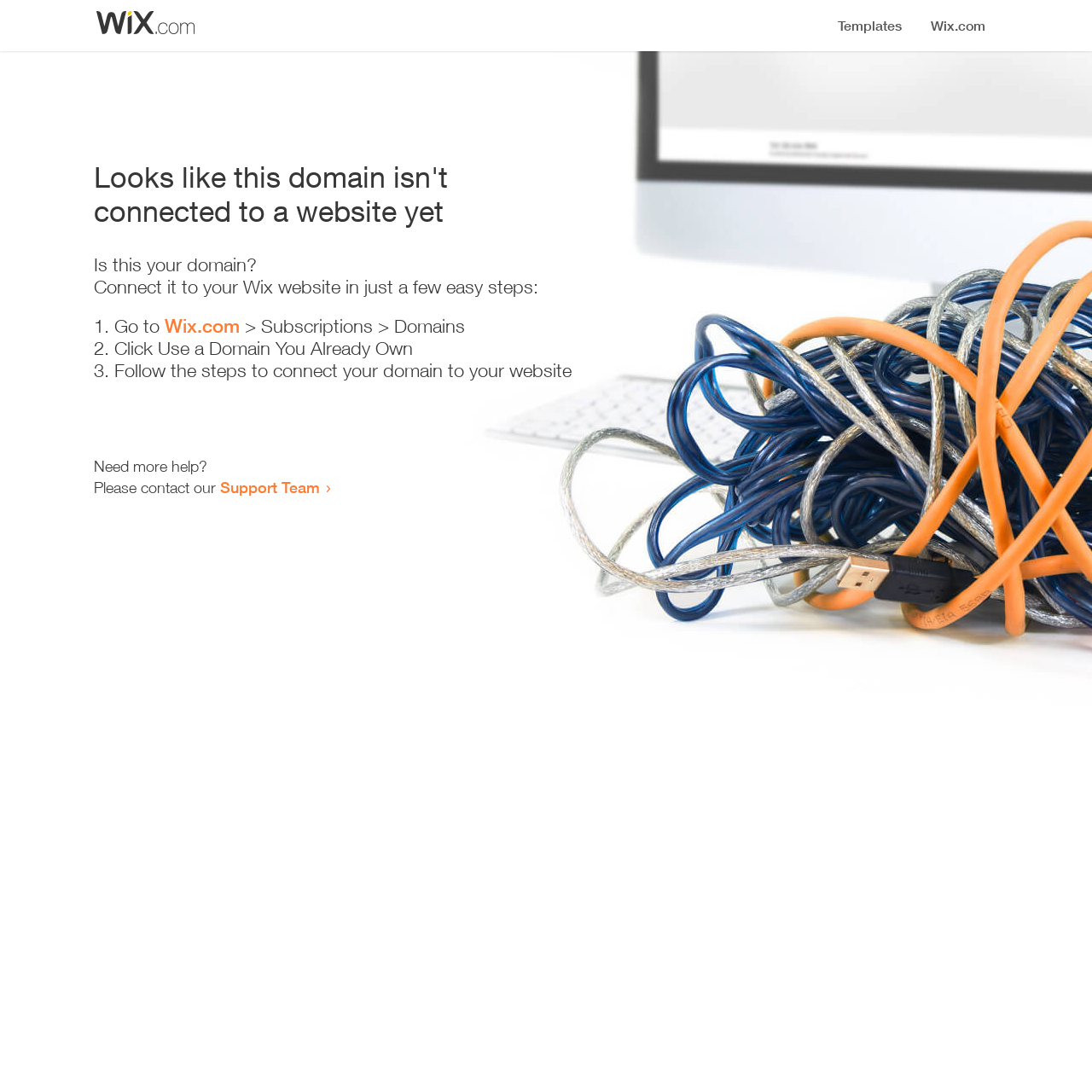How many steps are required to connect the domain?
Look at the image and provide a short answer using one word or a phrase.

3